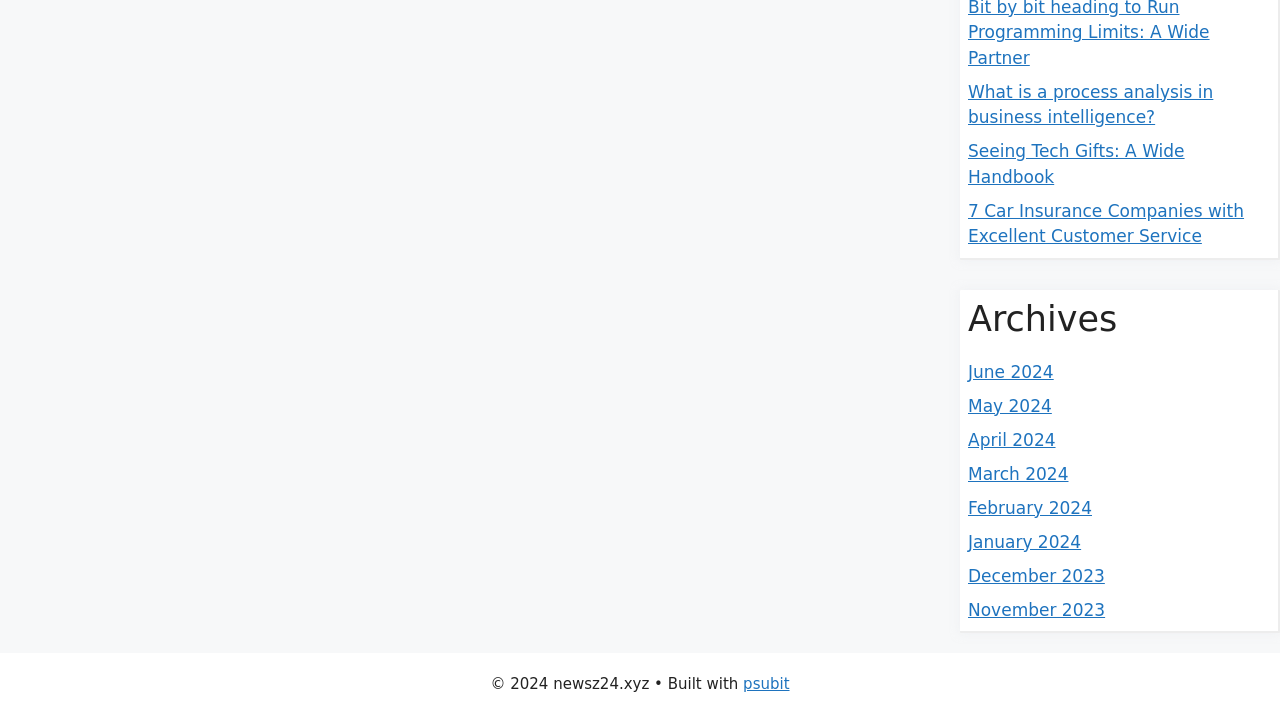Extract the bounding box coordinates for the UI element described by the text: "psubit". The coordinates should be in the form of [left, top, right, bottom] with values between 0 and 1.

[0.581, 0.943, 0.617, 0.968]